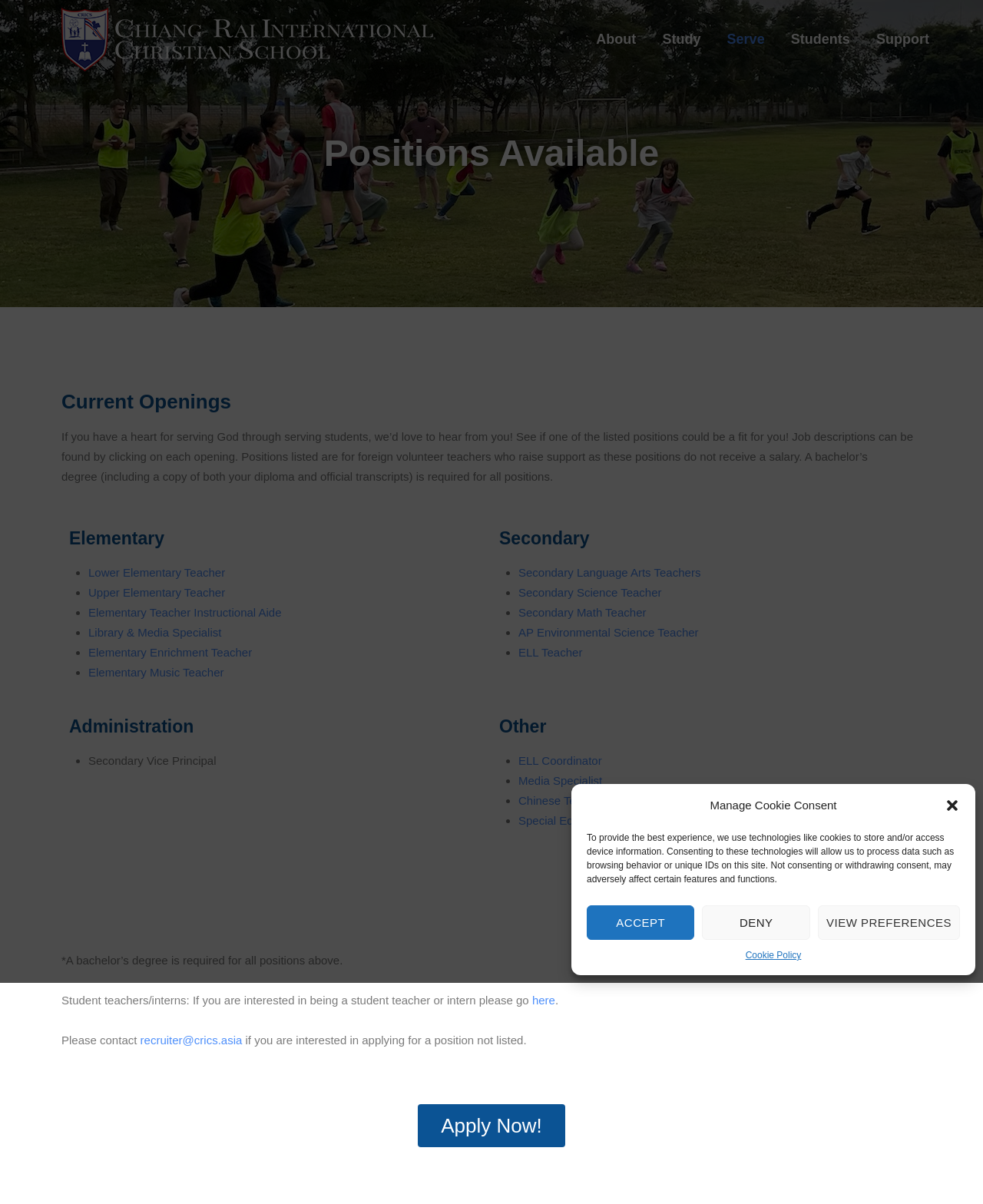What is the purpose of this webpage?
Answer with a single word or phrase, using the screenshot for reference.

Job listings